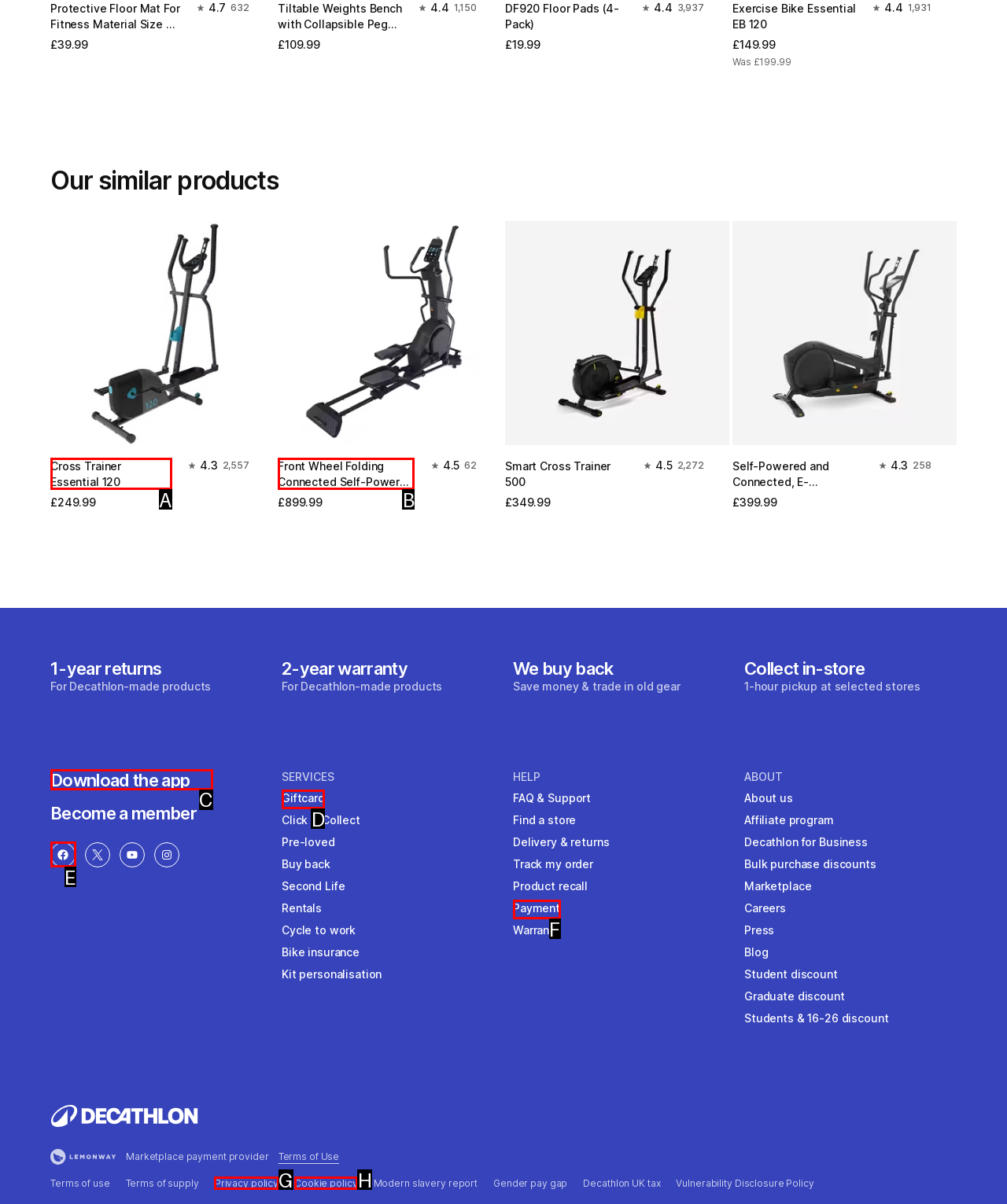Tell me which element should be clicked to achieve the following objective: Download the app
Reply with the letter of the correct option from the displayed choices.

C